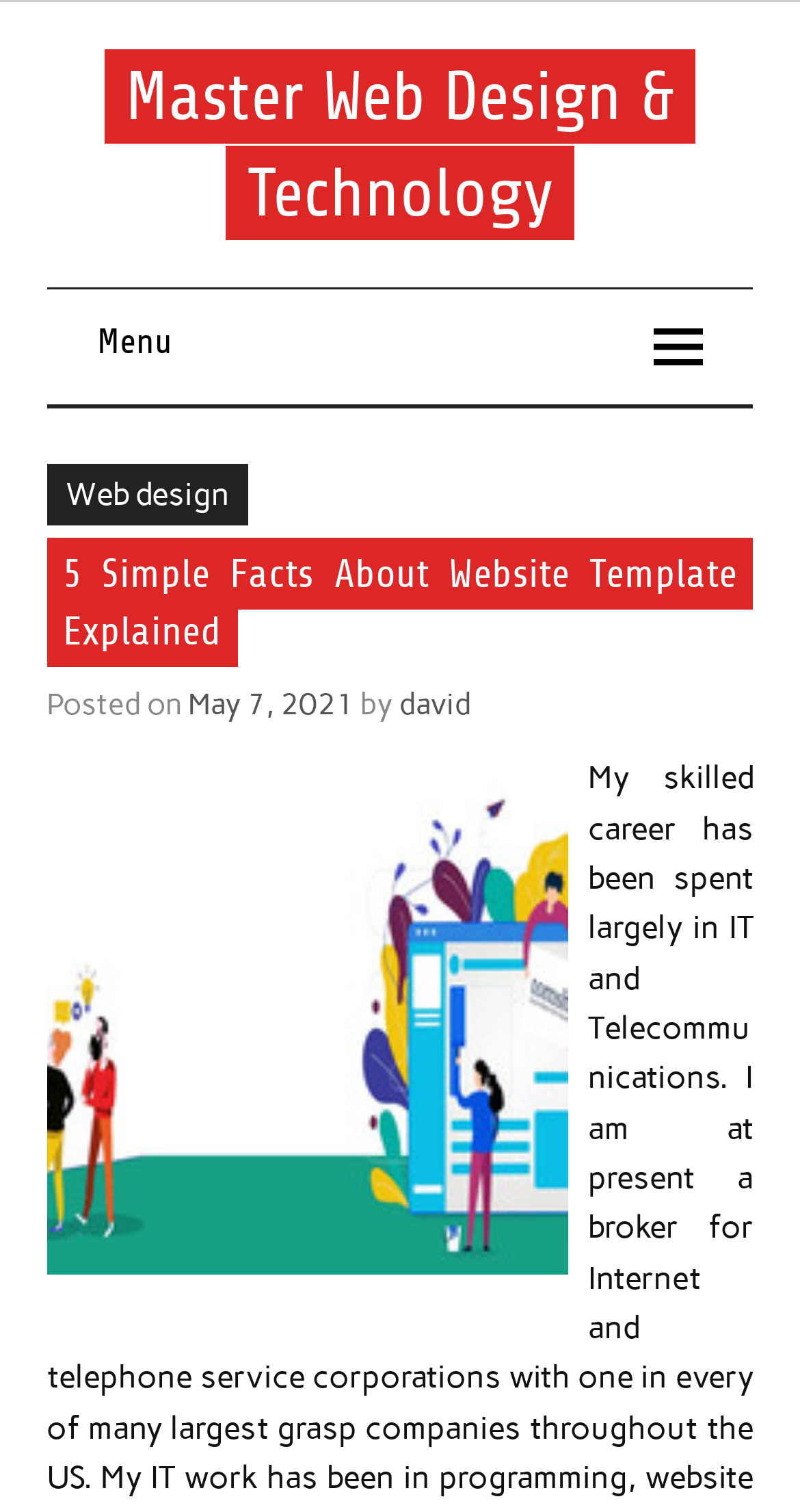What is the topic of the blog post?
Answer the question with a thorough and detailed explanation.

I inferred this answer by looking at the heading '5 Simple Facts About Website Template Explained', which suggests that the blog post is about website templates.